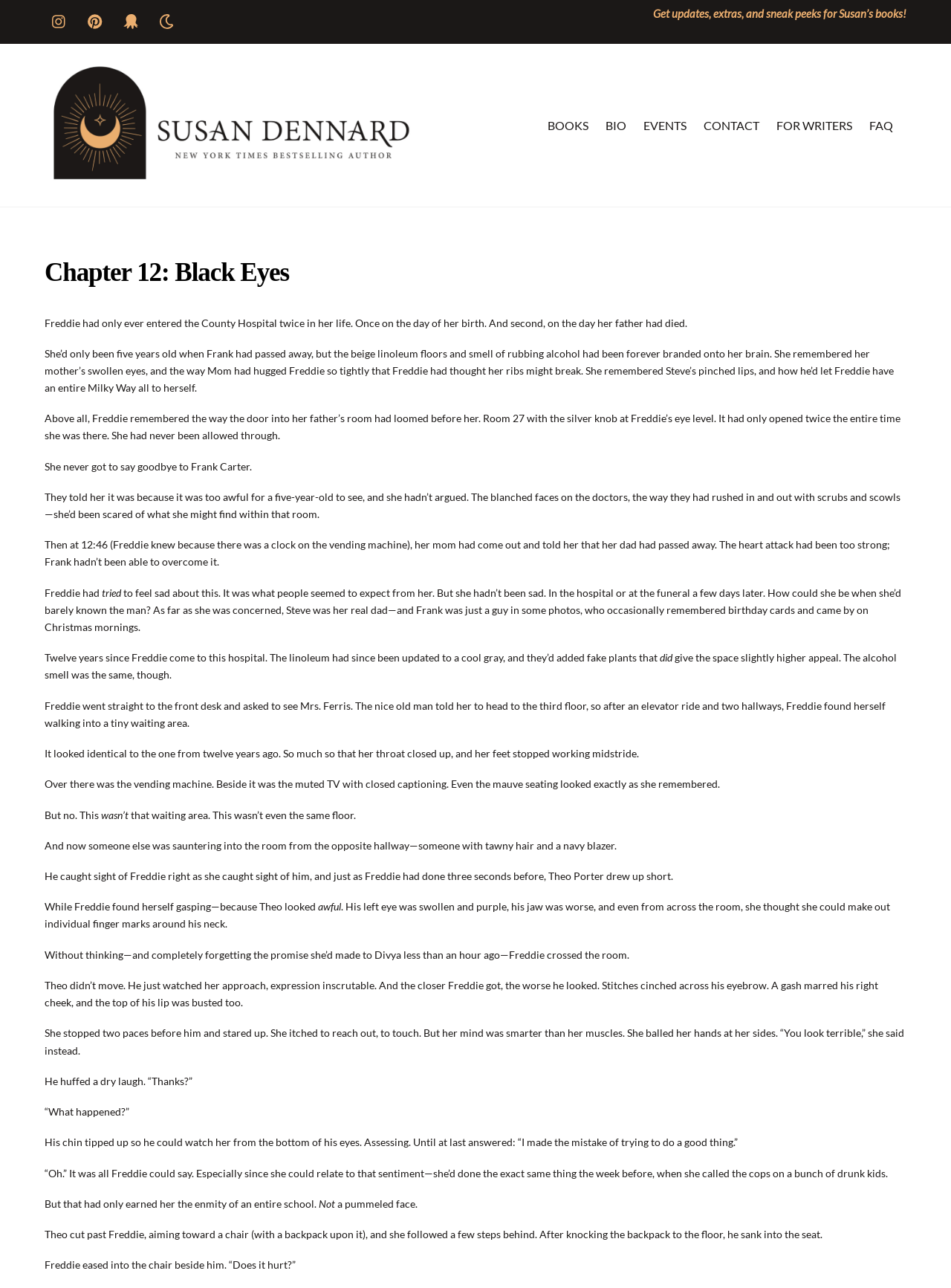Determine the bounding box for the UI element described here: "For Writers".

[0.809, 0.085, 0.904, 0.109]